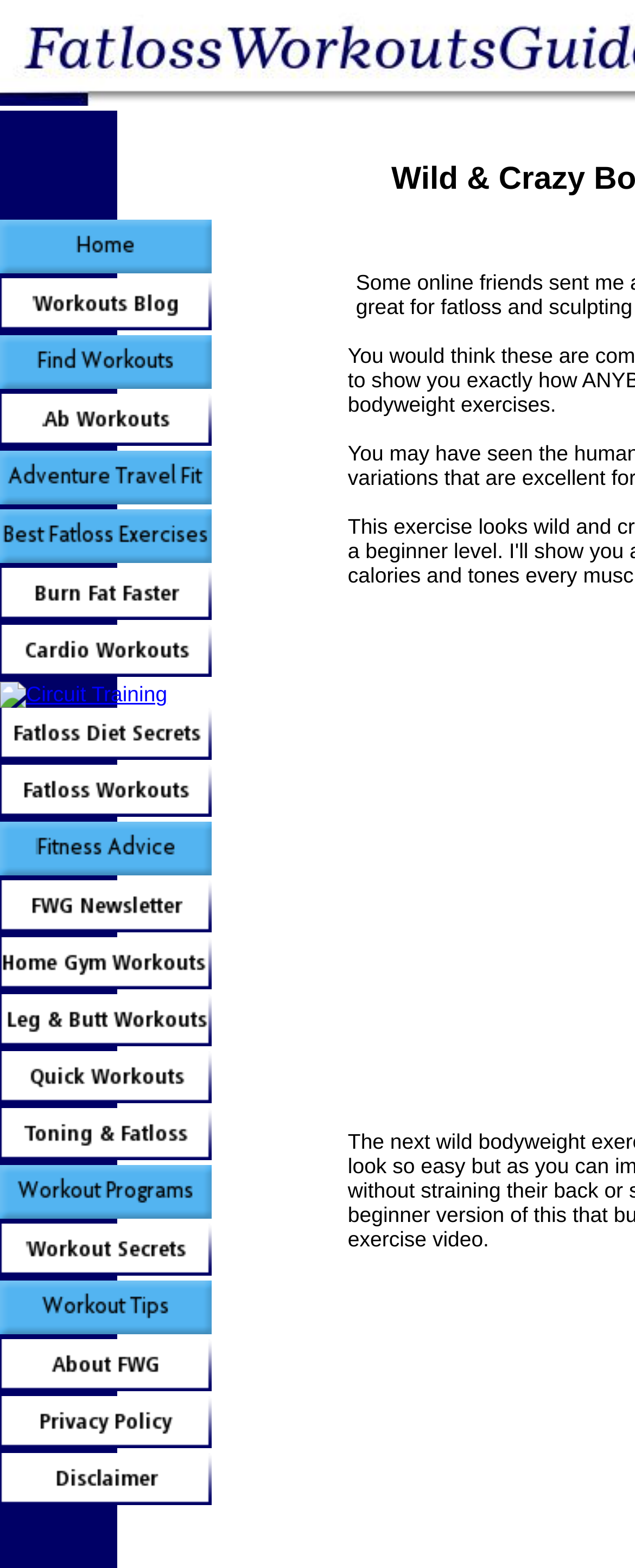Provide a short, one-word or phrase answer to the question below:
Are there any images on the webpage?

Yes